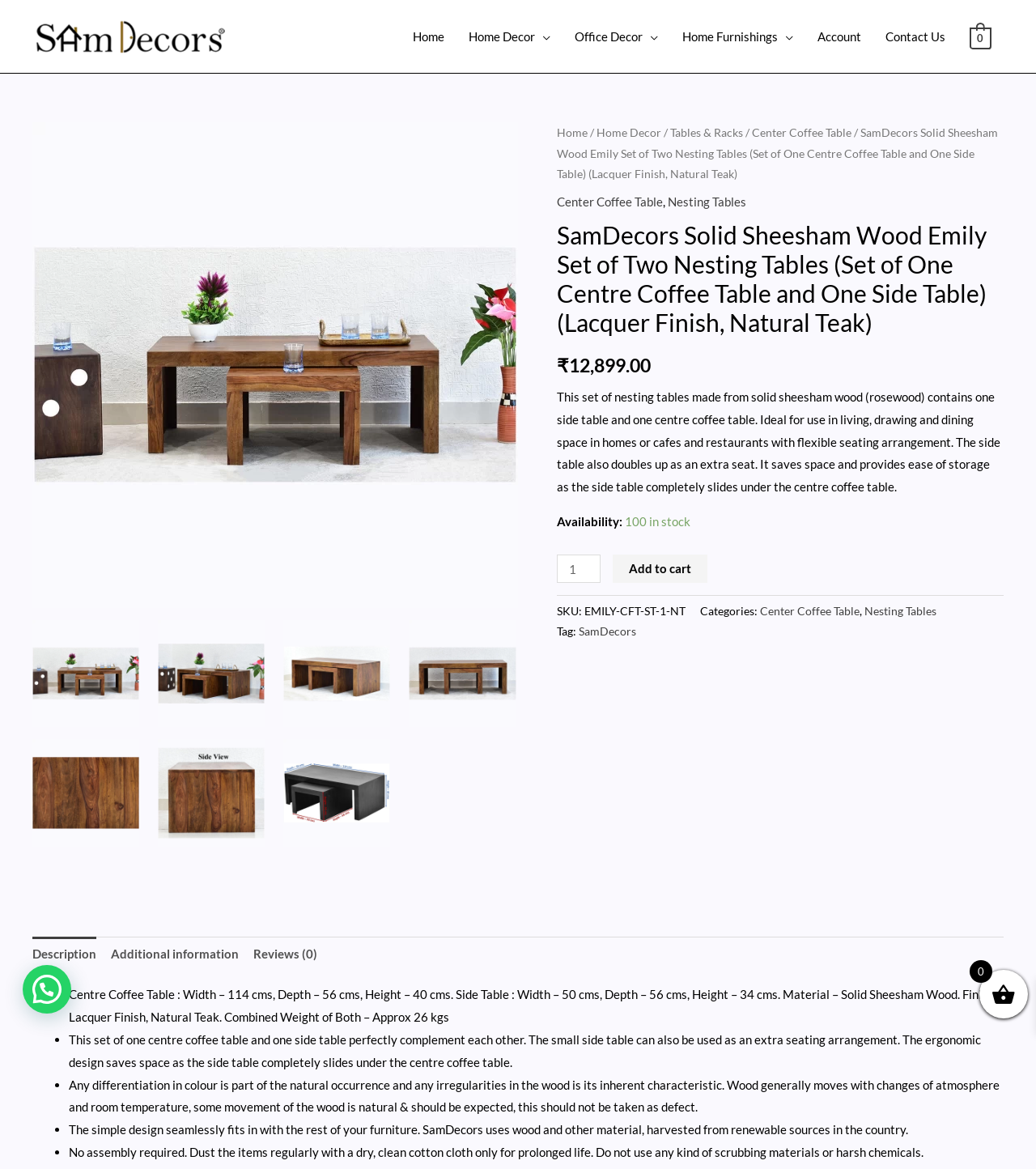From the image, can you give a detailed response to the question below:
What is the material of the centre coffee table?

I found the answer by looking at the product description, which mentions that the centre coffee table is made of solid sheesham wood (rosewood). This information is also repeated in the 'Additional information' tab, where it specifies the material as solid sheesham wood.